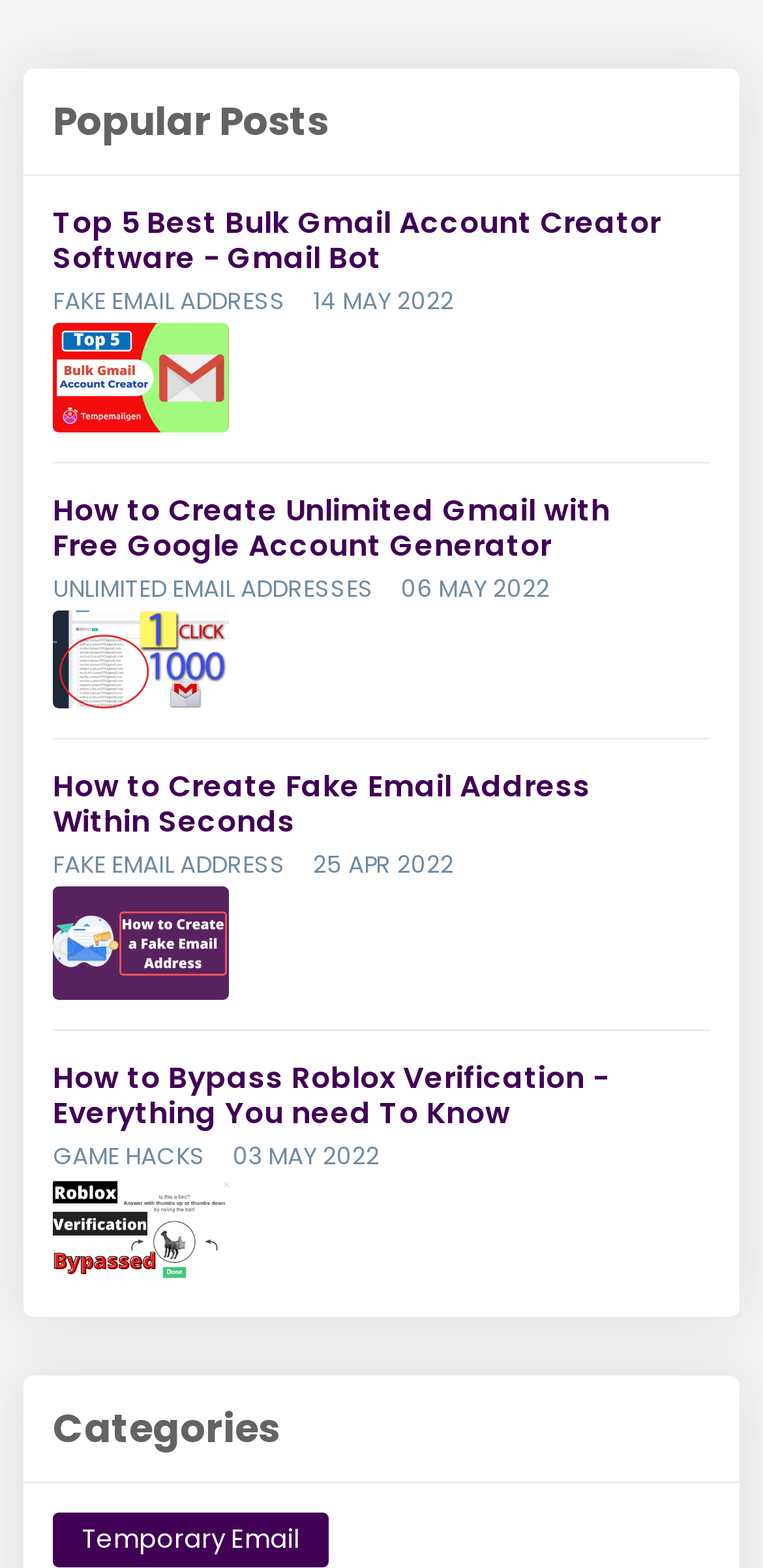What is the category of the last post?
Please give a detailed and elaborate answer to the question based on the image.

The last post has a heading element with the text 'How to Bypass Roblox Verification - Everything You need To Know'. This post also has a link element with the text 'GAME HACKS', which suggests that the category of this post is related to game hacks.